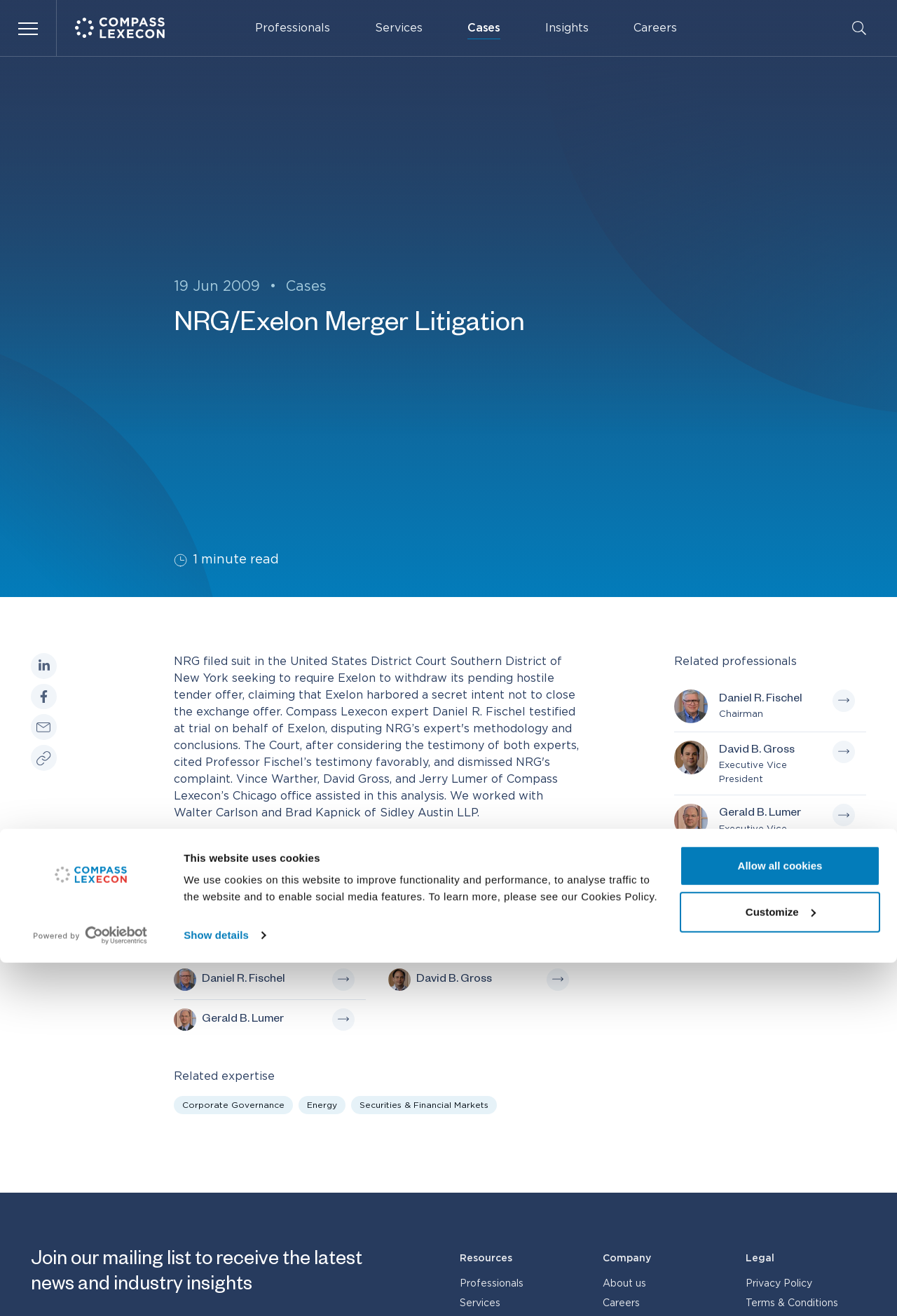What is the name of the company?
Your answer should be a single word or phrase derived from the screenshot.

Compass Lexecon